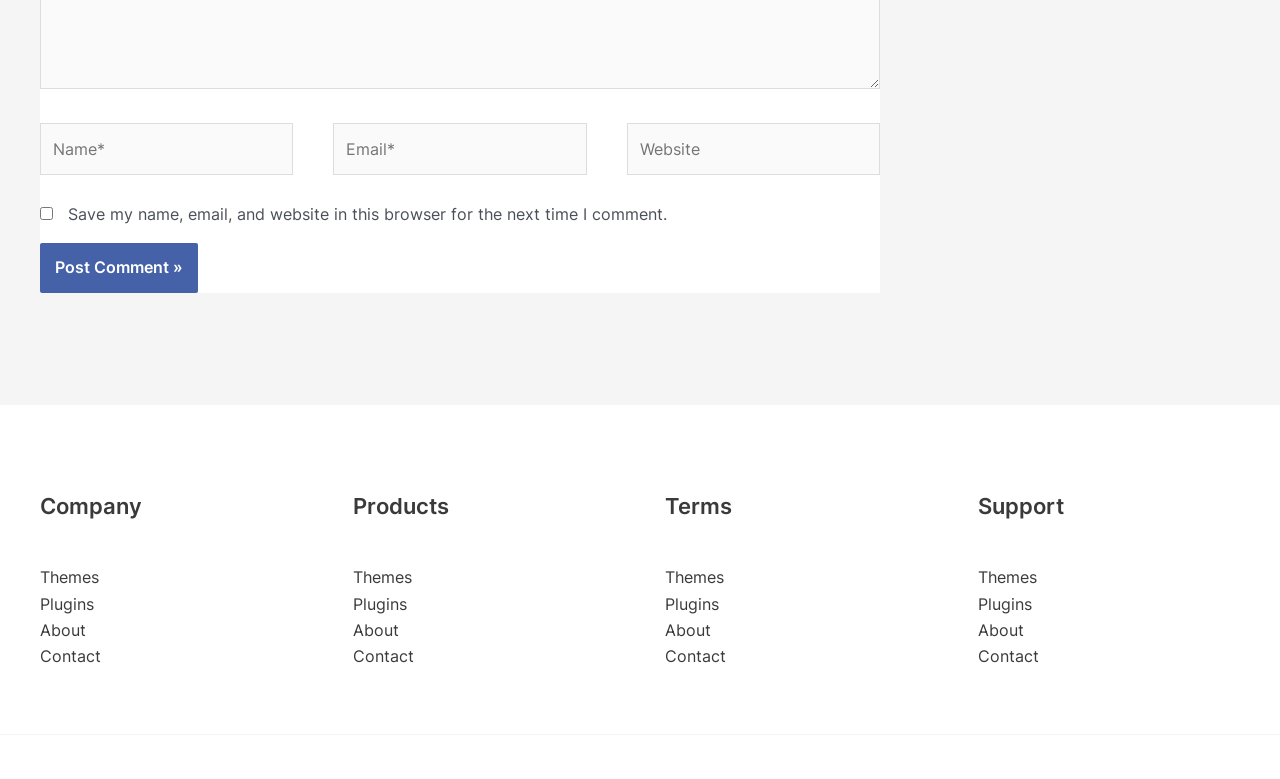Respond concisely with one word or phrase to the following query:
How many textboxes are on the webpage?

3